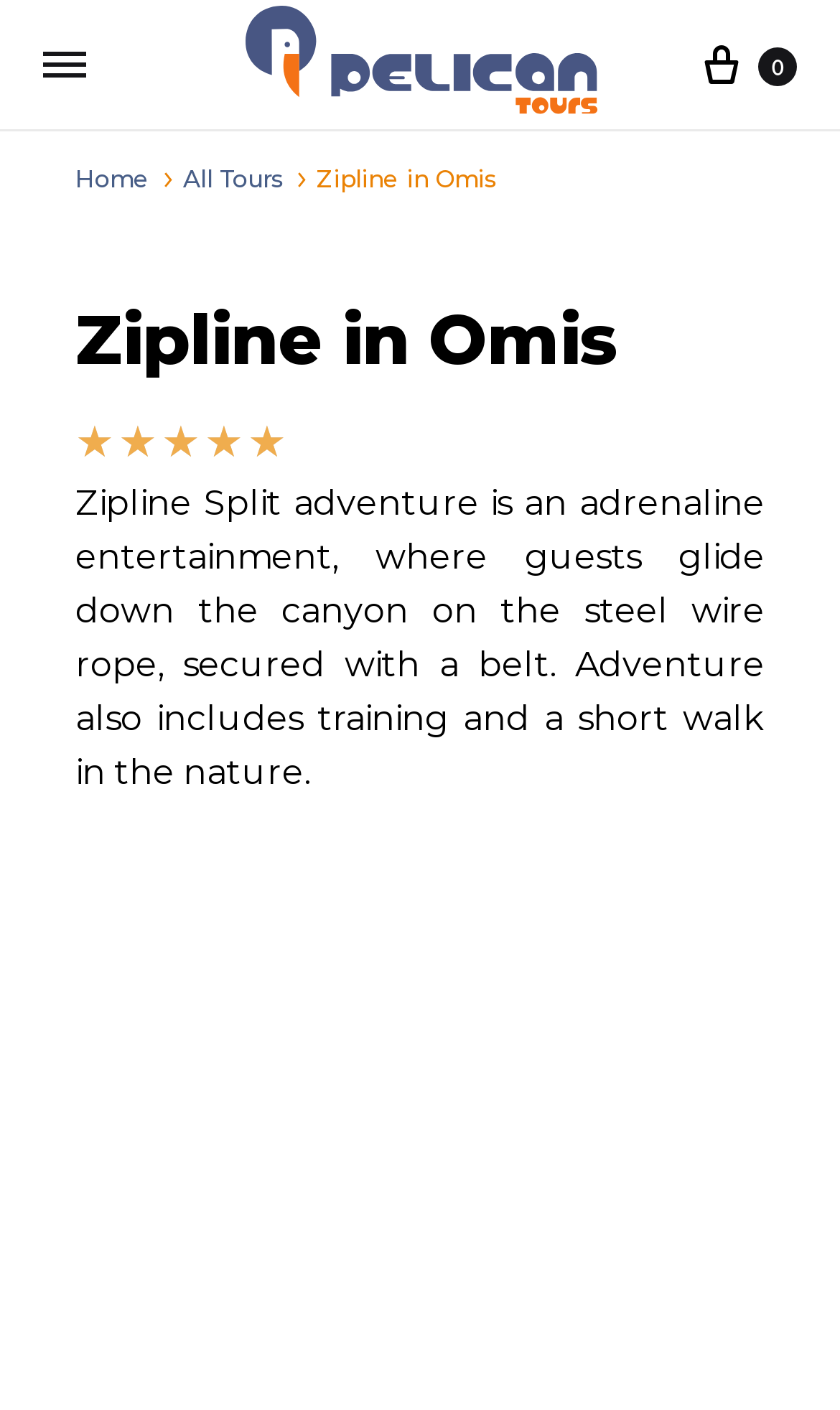Given the element description "Home" in the screenshot, predict the bounding box coordinates of that UI element.

[0.09, 0.116, 0.179, 0.137]